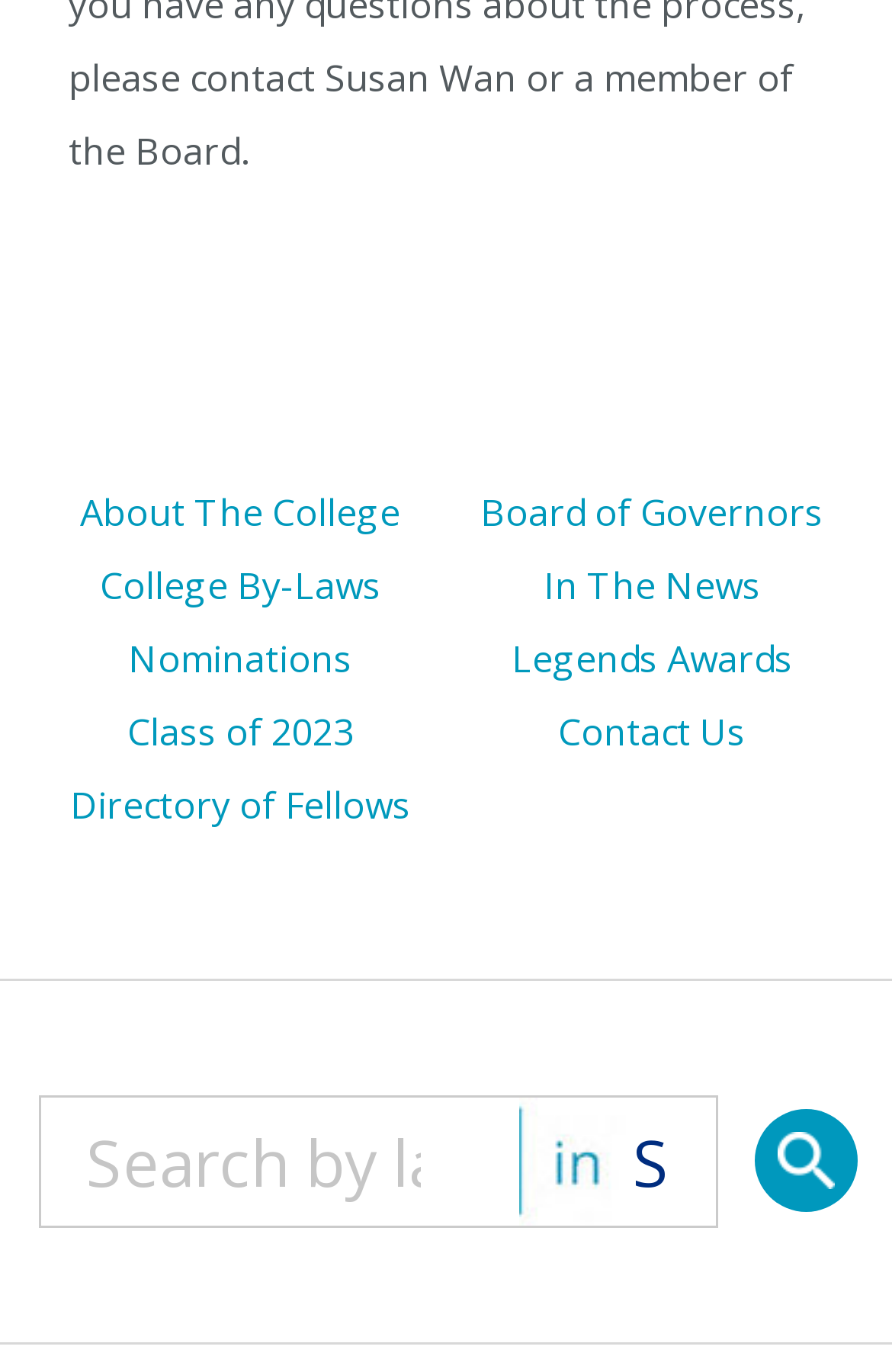Please answer the following query using a single word or phrase: 
What is the function of the button at the bottom-right?

Unknown